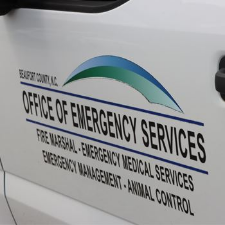How many roles are outlined below the main title?
Refer to the image and provide a thorough answer to the question.

The caption lists four roles below the main title: 'FIRE MARSHAL - EMERGENCY MEDICAL SERVICES - EMERGENCY MANAGEMENT - ANIMAL CONTROL', indicating that the Office of Emergency Services encompasses these four distinct roles.